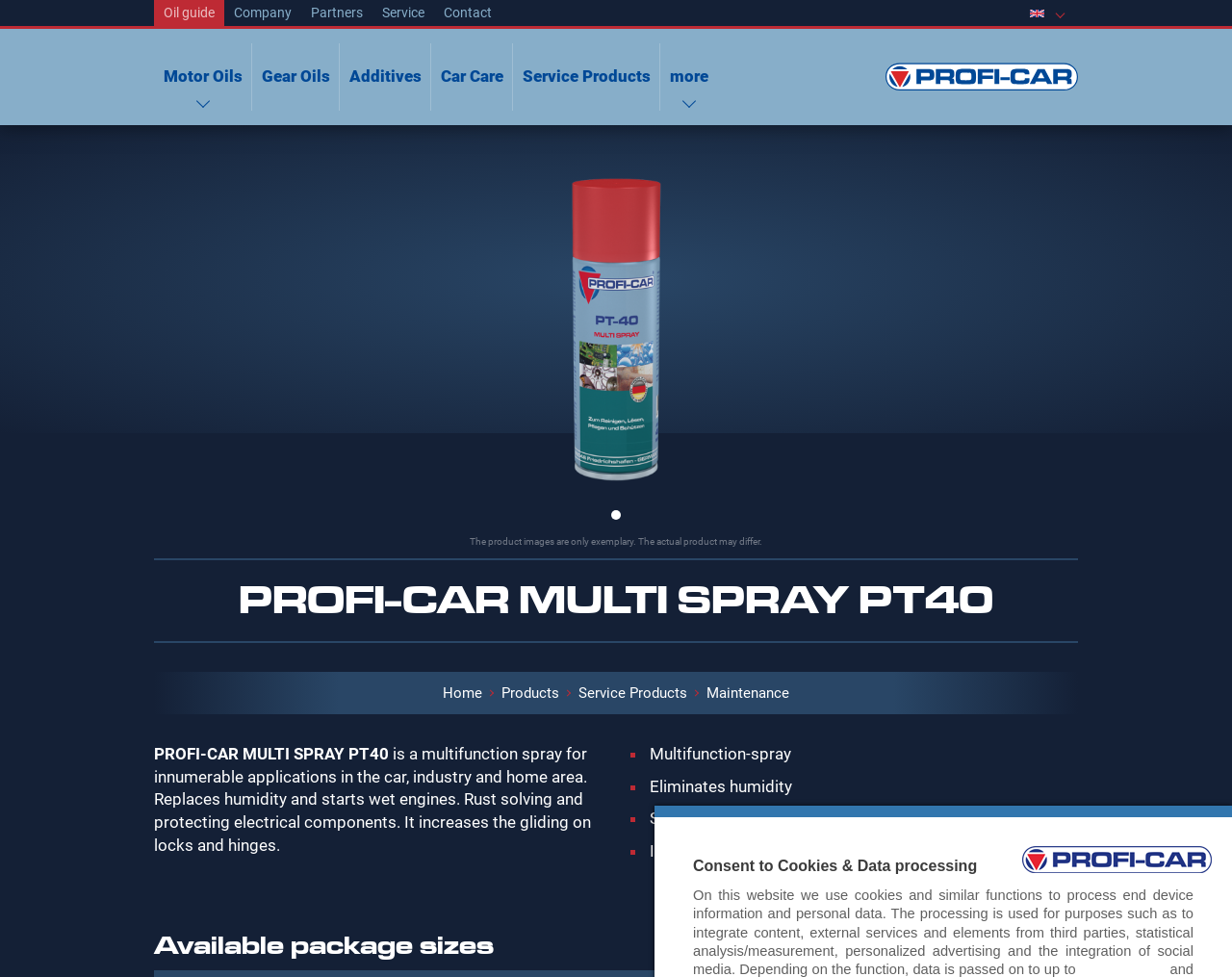Explain the webpage's design and content in an elaborate manner.

The webpage is about PROFI-CAR, a company that offers high-quality engine oils, gear oils, lubricants, additives, and vehicle care products. At the top of the page, there is a logo image and a header section with several links, including "Oil guide", "Company", "Partners", "Service", and "Contact". 

Below the header section, there is a prominent heading that reads "PROFI-CAR MULTI SPRAY PT40". This is accompanied by a figure, likely an image of the product. The product description is provided in a few paragraphs of text, explaining that it is a multifunction spray for various applications, including eliminating humidity, solving and protecting from rust, and increasing the gliding of mechanical components.

To the left of the product description, there are several links, including "Home", "Products", "Service Products", and "Maintenance". On the right side of the page, there is a section with a heading "Available package sizes". 

At the bottom of the page, there is a notice about cookies and data processing, with a link to learn more about the nine third parties involved.